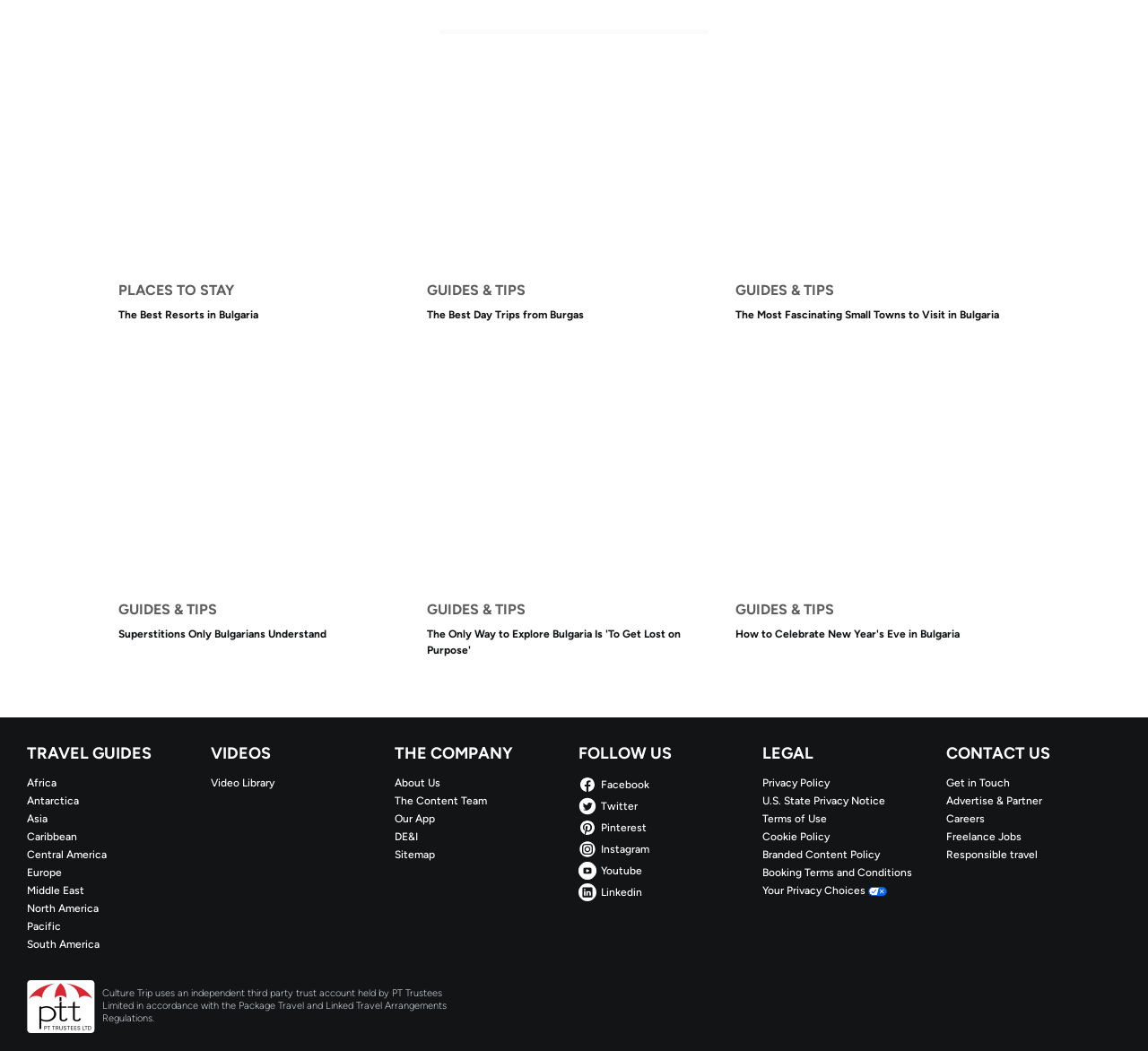What is the last item under 'FOLLOW US'?
Using the visual information from the image, give a one-word or short-phrase answer.

Linkedin